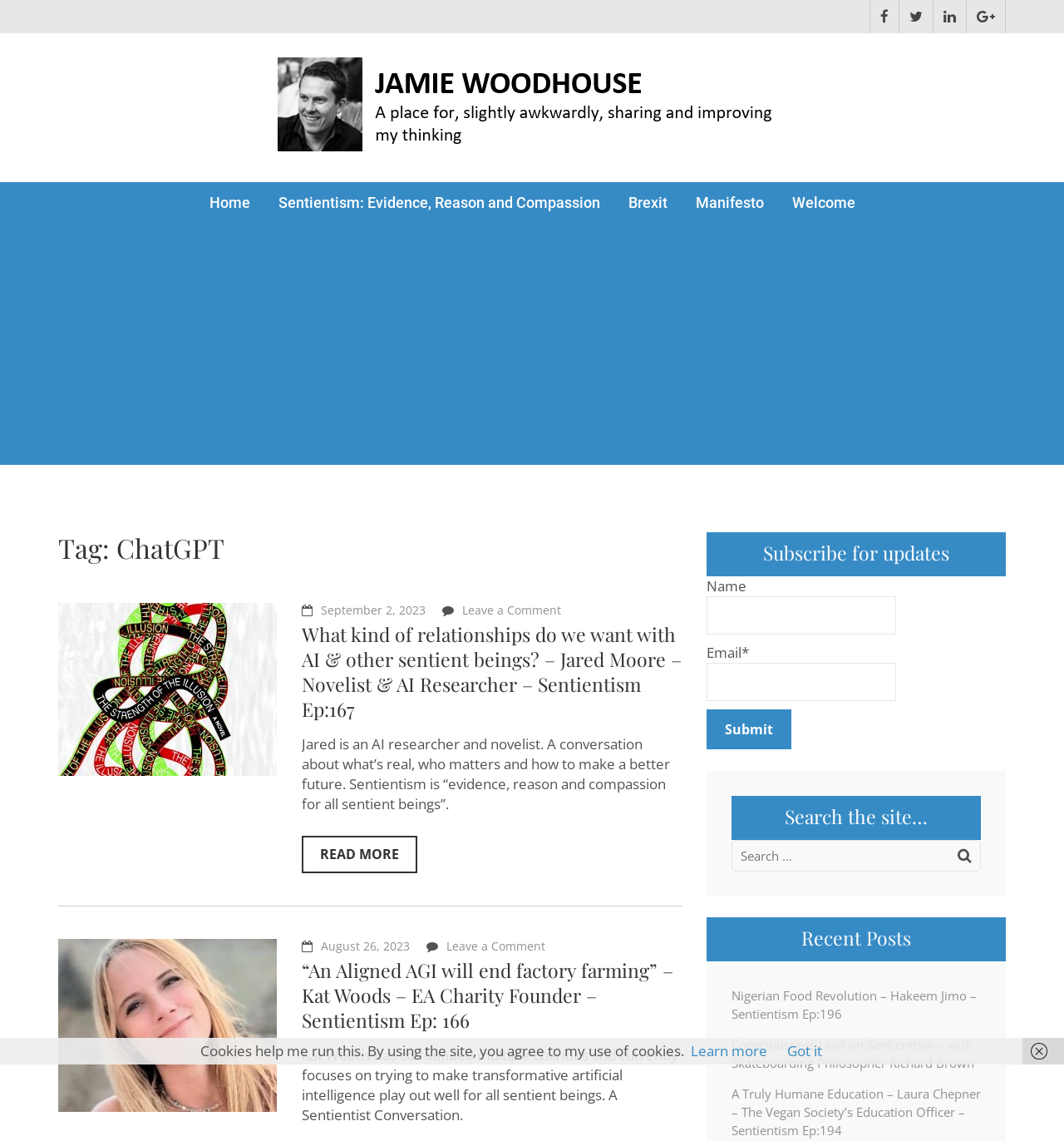Could you specify the bounding box coordinates for the clickable section to complete the following instruction: "Subscribe for updates"?

[0.664, 0.466, 0.945, 0.505]